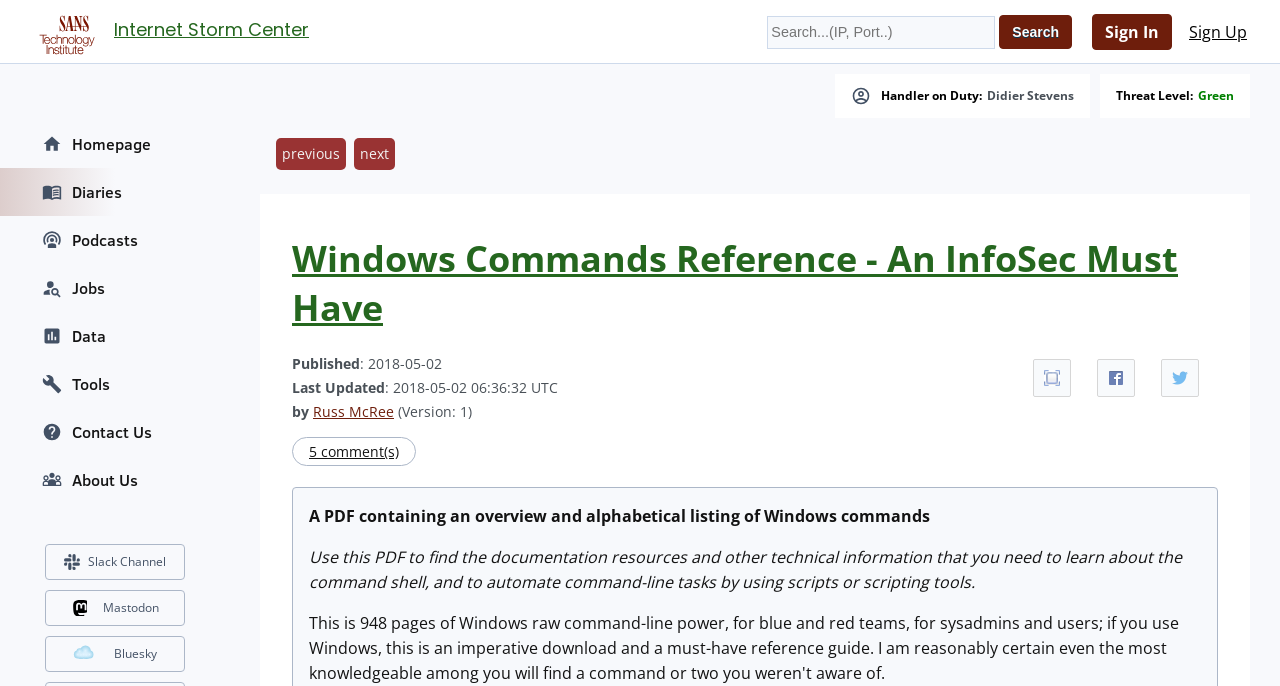Can you determine the main header of this webpage?

Internet Storm Center